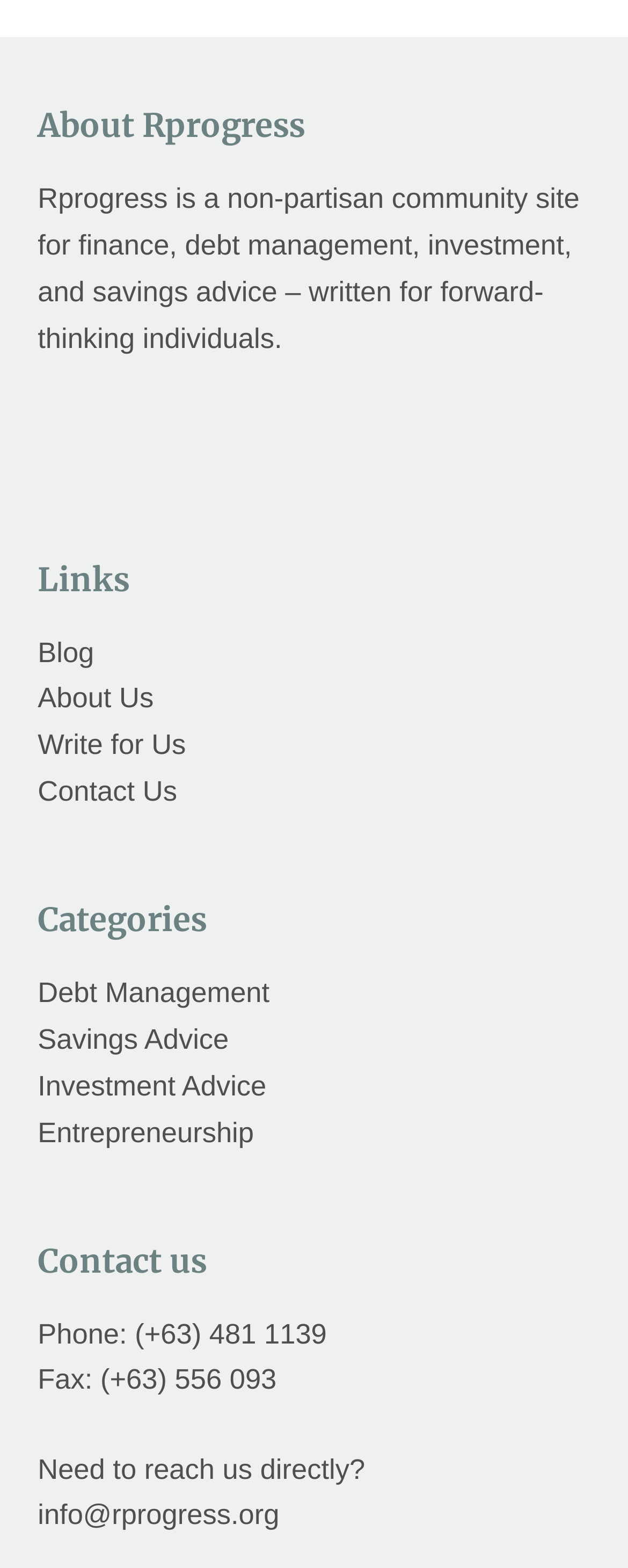How many categories are listed on this webpage?
Based on the content of the image, thoroughly explain and answer the question.

By examining the links under the 'Categories' heading, I count four categories: Debt Management, Savings Advice, Investment Advice, and Entrepreneurship.